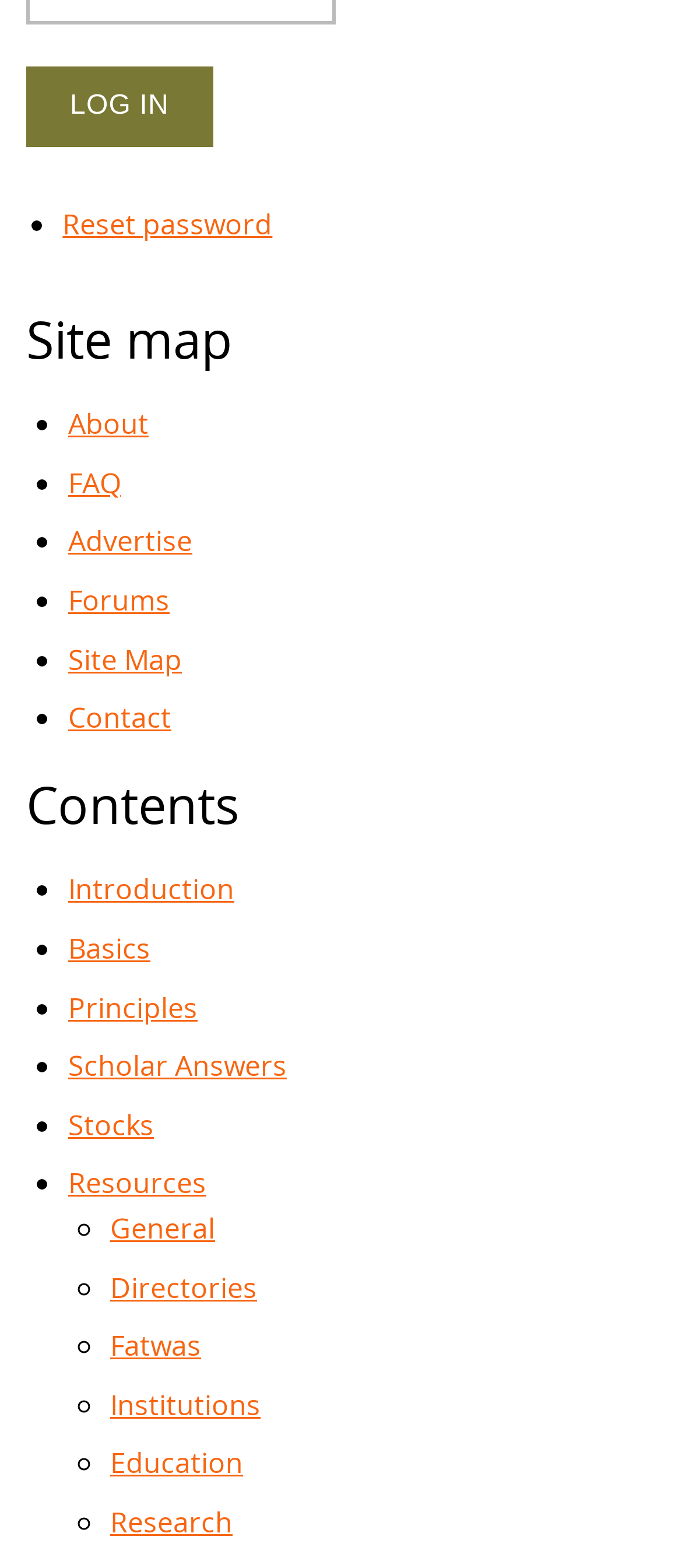Answer the following inquiry with a single word or phrase:
What is the last link in the webpage?

Research